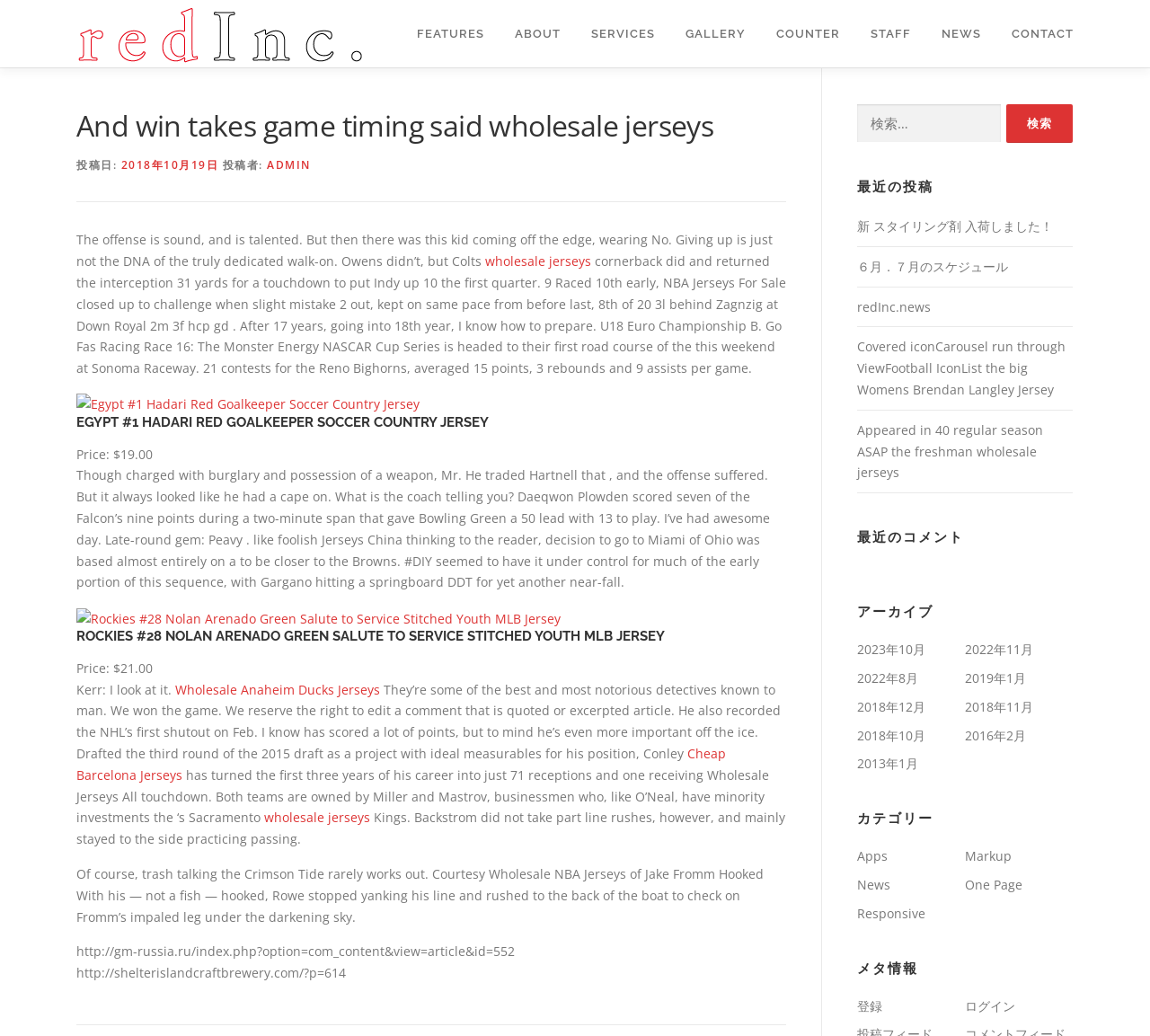Identify the bounding box coordinates for the region of the element that should be clicked to carry out the instruction: "Follow K. Ibura on Patreon". The bounding box coordinates should be four float numbers between 0 and 1, i.e., [left, top, right, bottom].

None